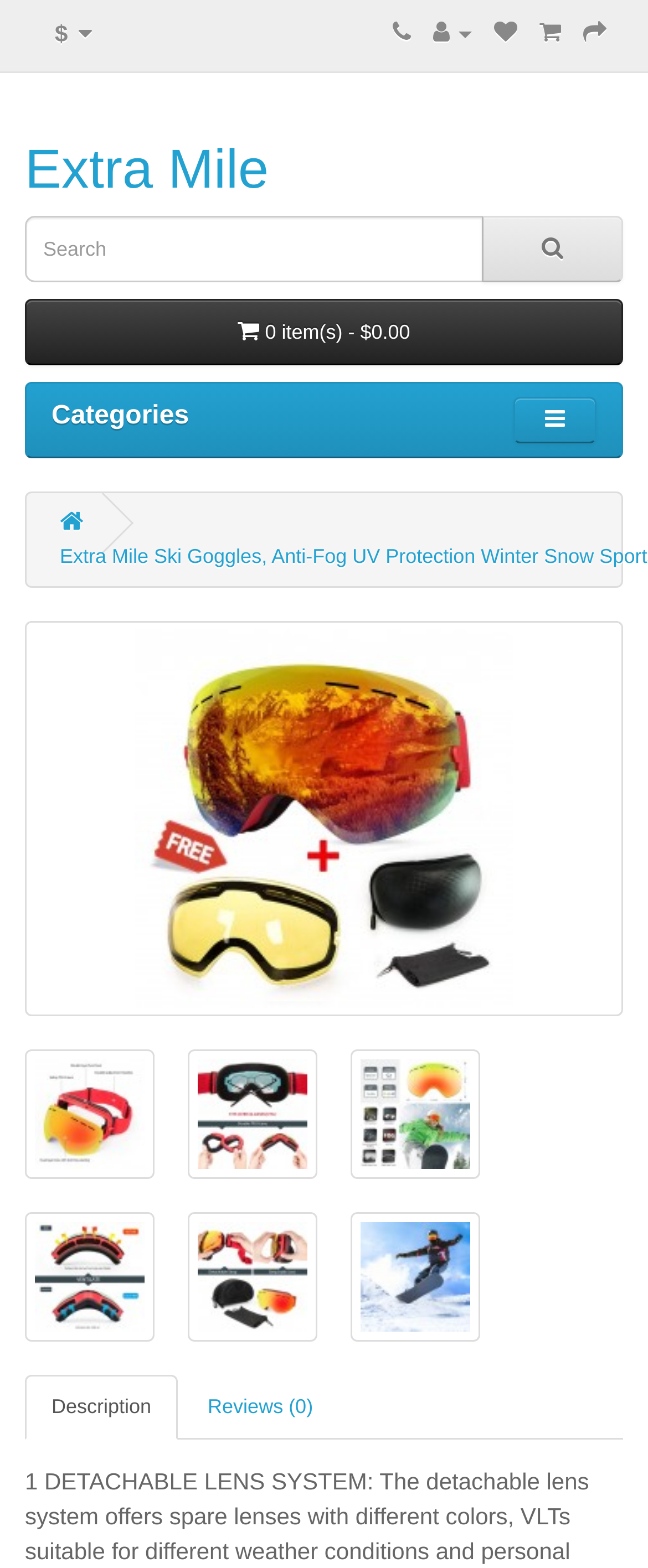Specify the bounding box coordinates of the element's area that should be clicked to execute the given instruction: "Visit SDIpola For Patients". The coordinates should be four float numbers between 0 and 1, i.e., [left, top, right, bottom].

None